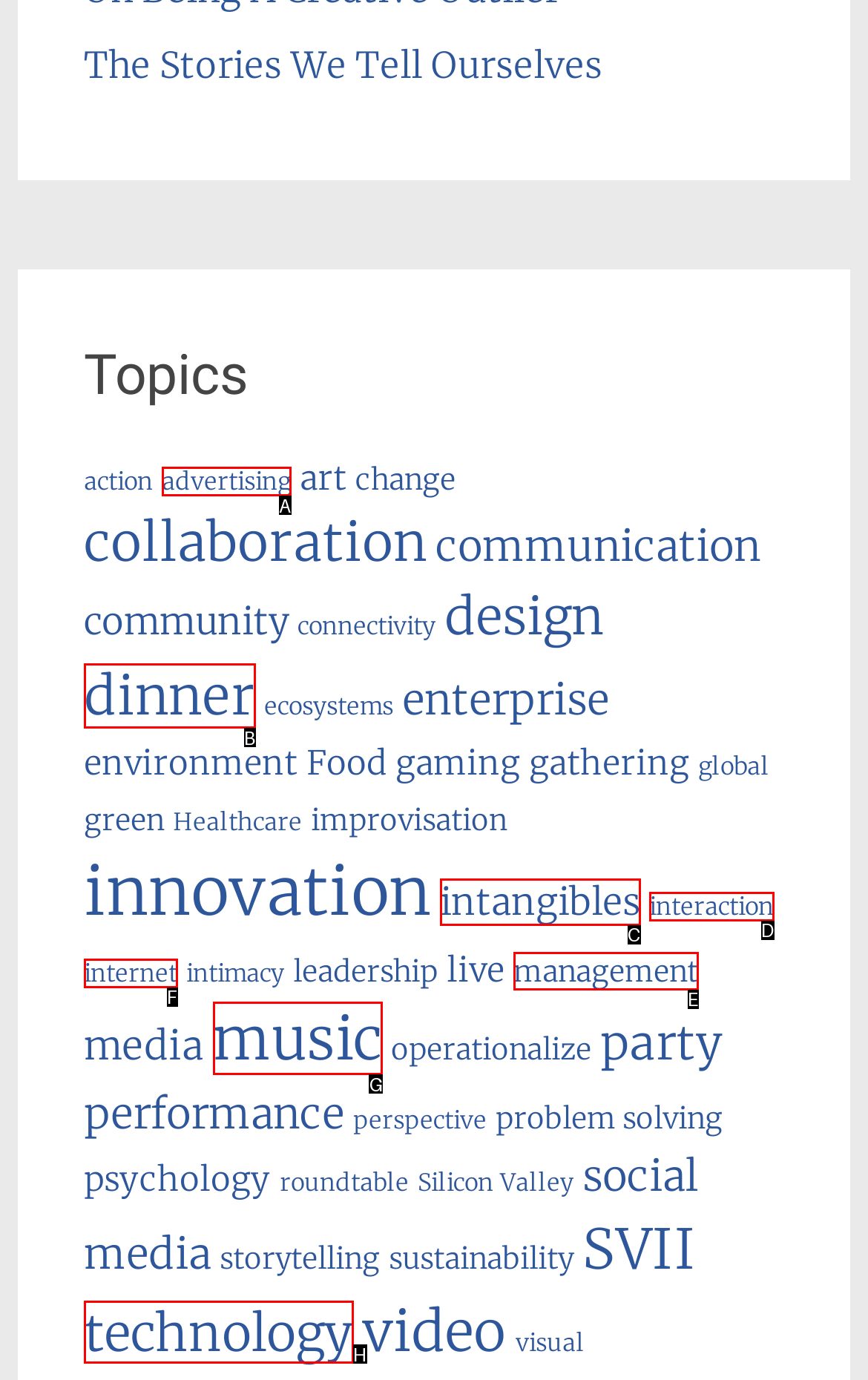Identify the correct UI element to click on to achieve the task: View stories about 'music'. Provide the letter of the appropriate element directly from the available choices.

G